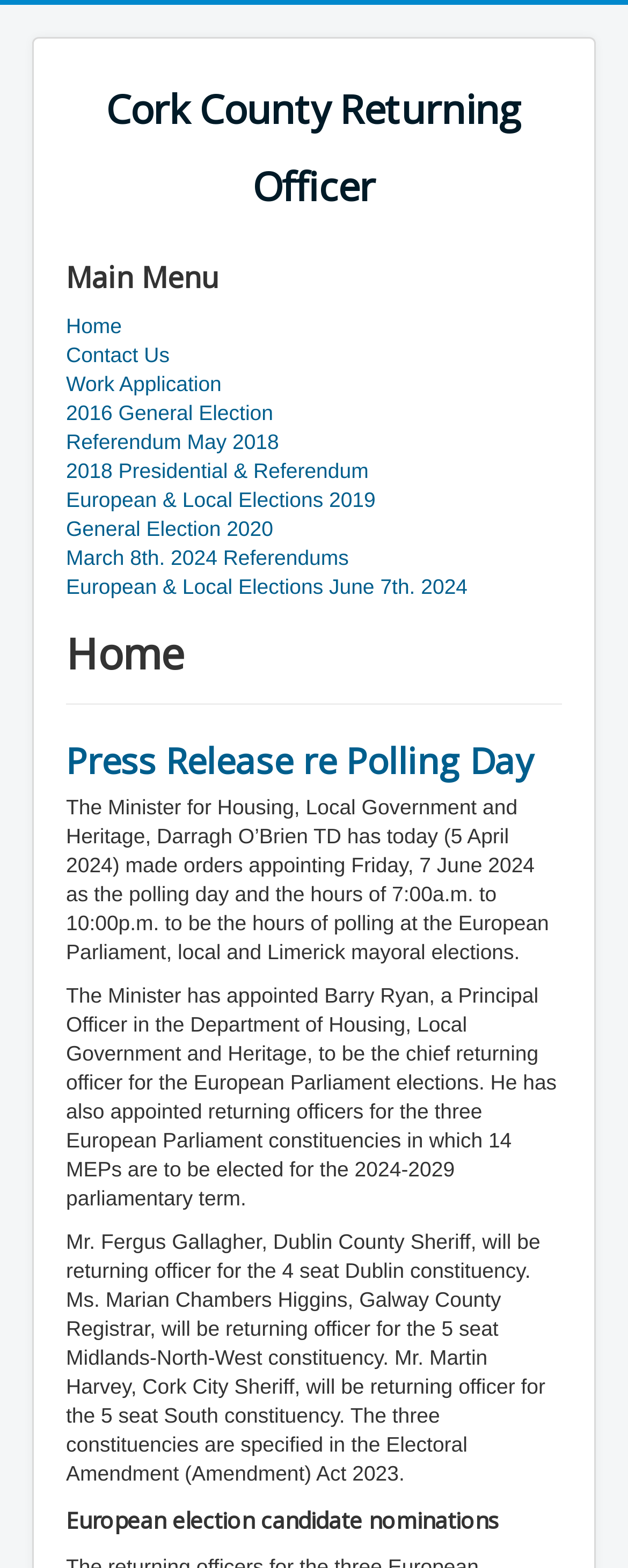Please determine the bounding box coordinates for the element that should be clicked to follow these instructions: "Click on Cork County Returning Officer".

[0.105, 0.045, 0.895, 0.144]